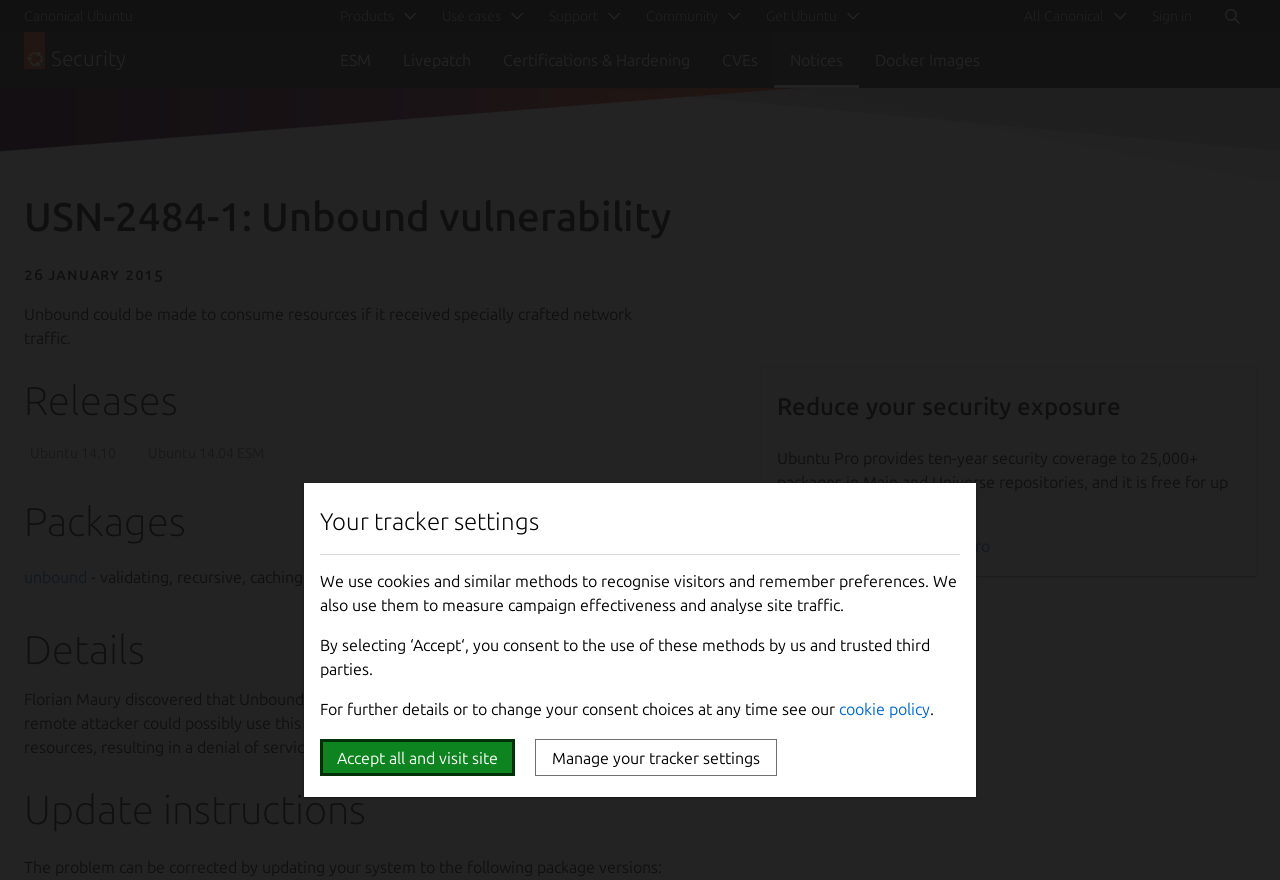Please predict the bounding box coordinates (top-left x, top-left y, bottom-right x, bottom-right y) for the UI element in the screenshot that fits the description: Join our Mailing List

None